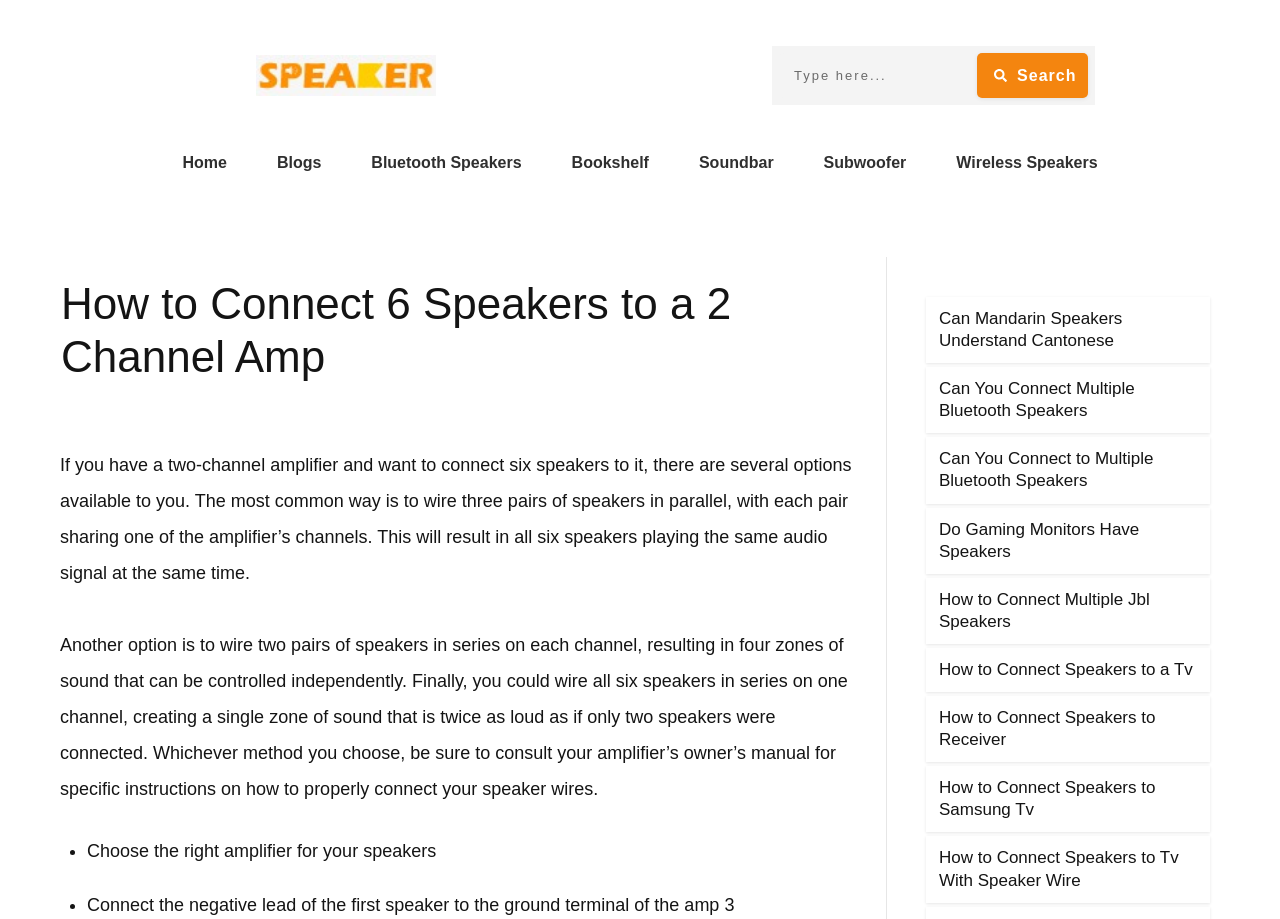Given the element description "Can Mandarin Speakers Understand Cantonese", identify the bounding box of the corresponding UI element.

[0.734, 0.336, 0.877, 0.381]